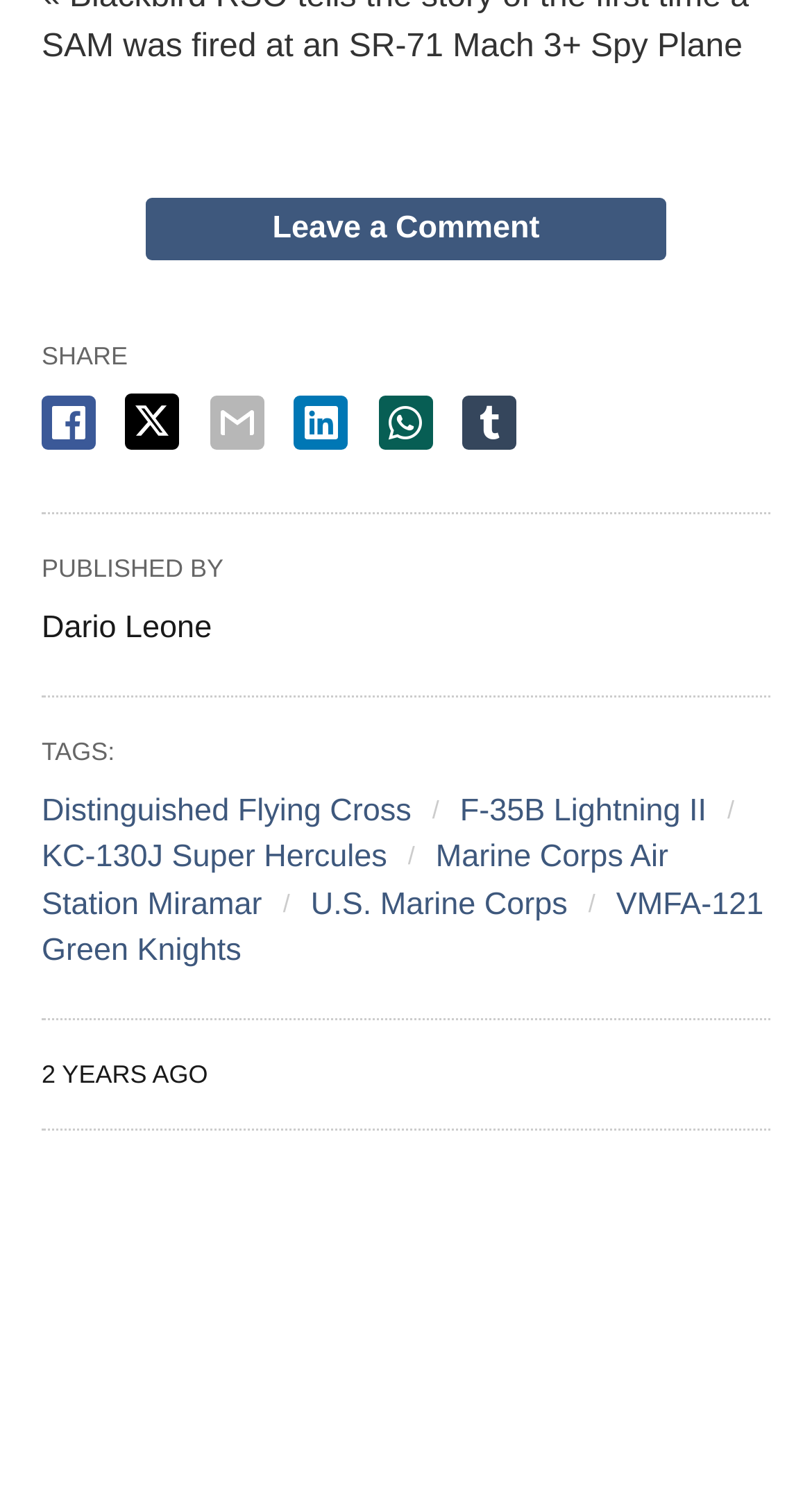Who is the author of the article?
Utilize the information in the image to give a detailed answer to the question.

I found the text 'PUBLISHED BY' followed by the name 'Dario Leone', which suggests that Dario Leone is the author of the article.